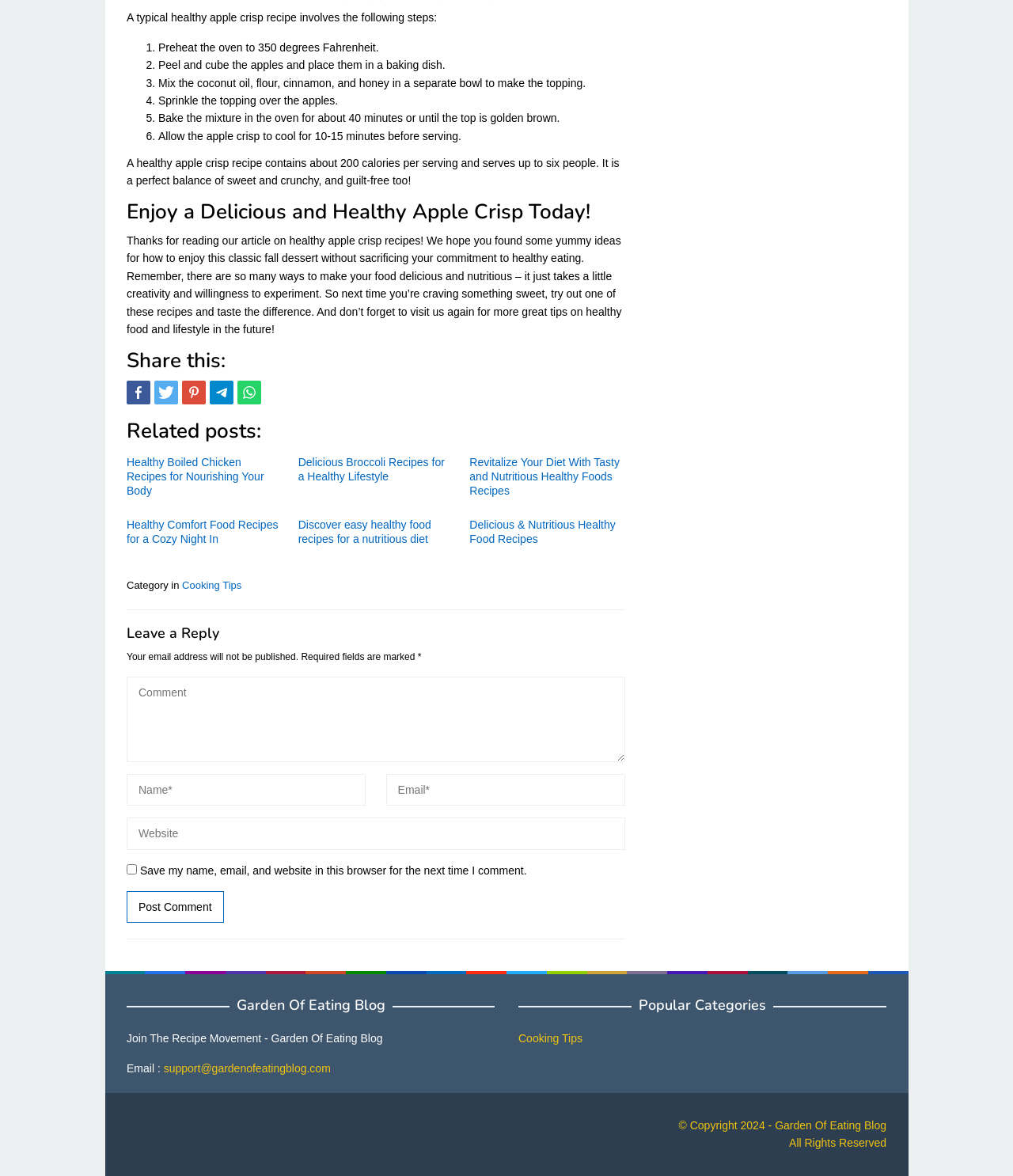Can you find the bounding box coordinates of the area I should click to execute the following instruction: "Visit the Garden Of Eating Blog"?

[0.765, 0.952, 0.875, 0.962]